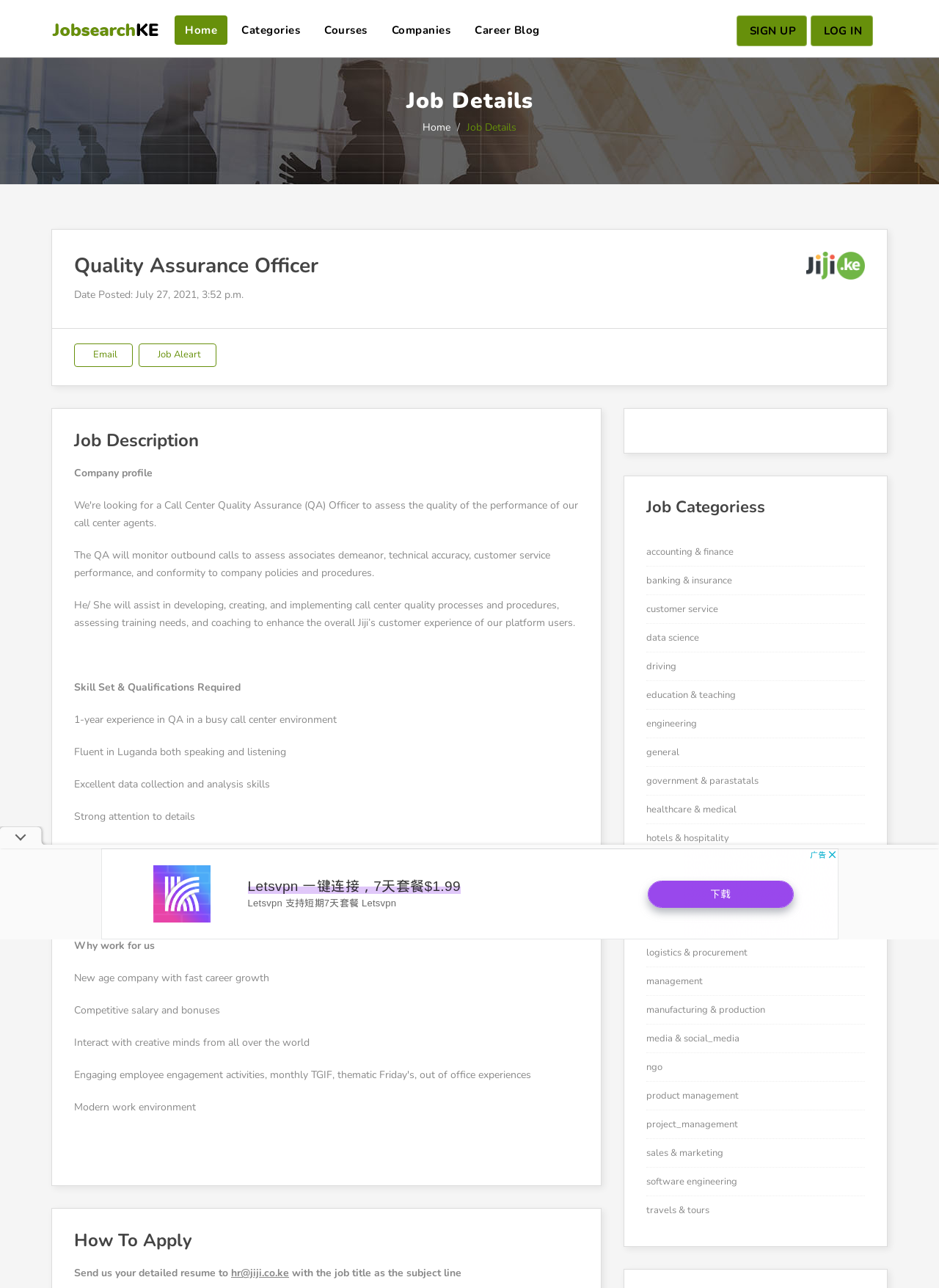Find the bounding box coordinates of the element I should click to carry out the following instruction: "Click on the 'SIGN UP' link".

[0.784, 0.012, 0.859, 0.036]